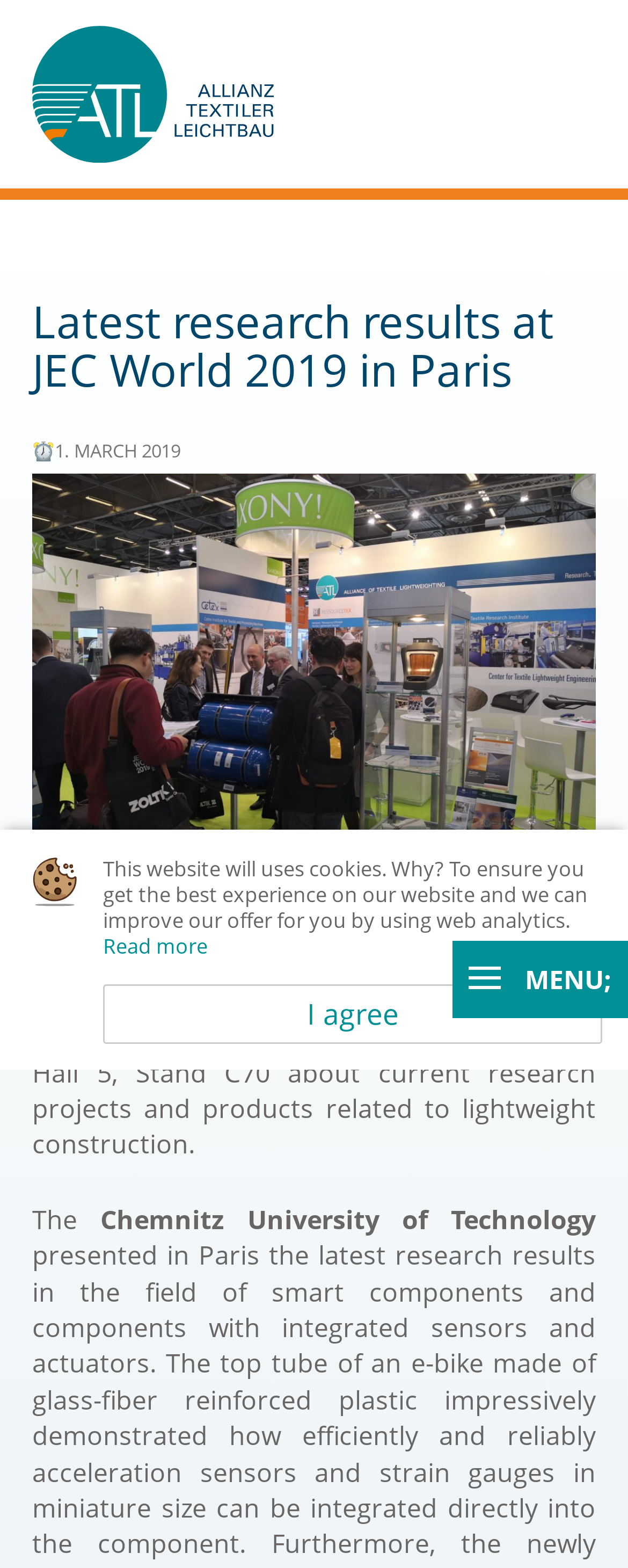Please find the top heading of the webpage and generate its text.

Latest research results at JEC World 2019 in Paris